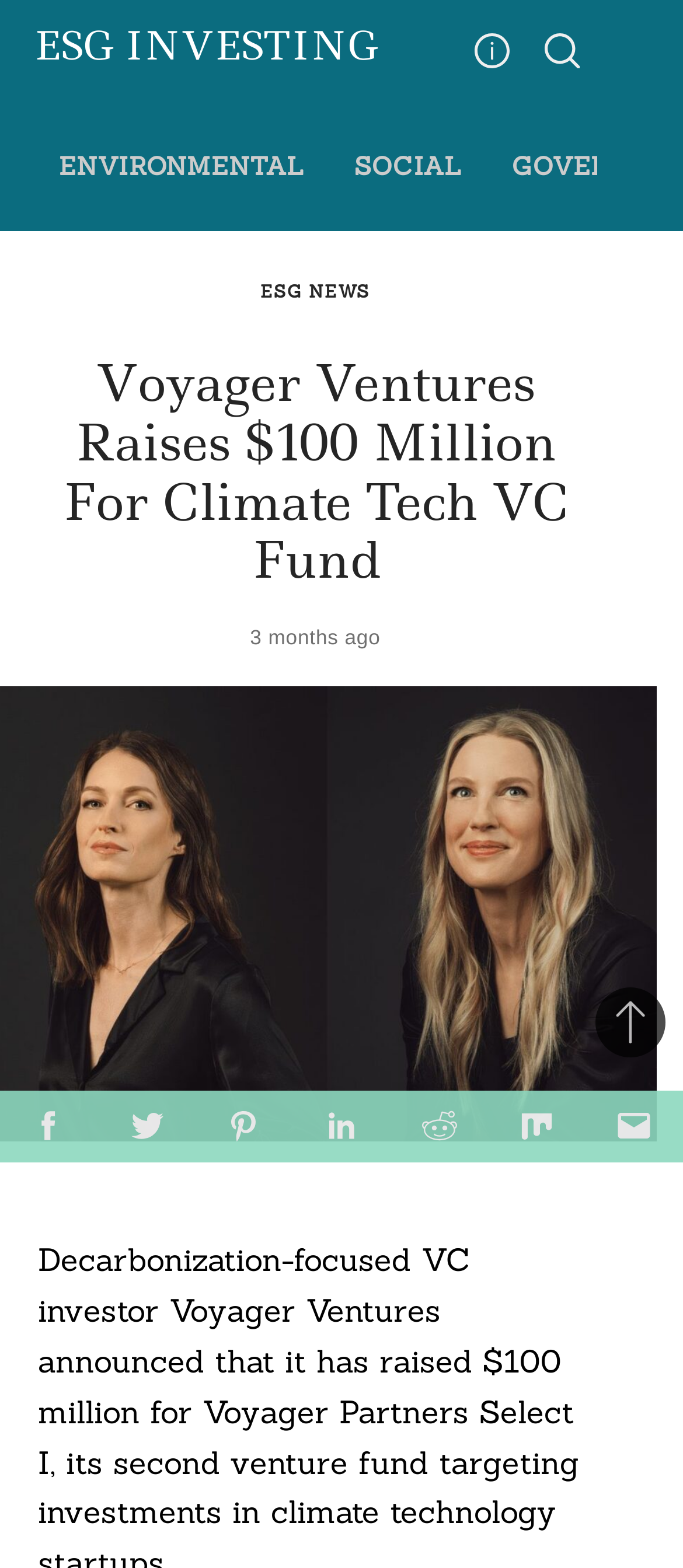Specify the bounding box coordinates of the element's area that should be clicked to execute the given instruction: "Share on Twitter". The coordinates should be four float numbers between 0 and 1, i.e., [left, top, right, bottom].

[0.143, 0.695, 0.286, 0.741]